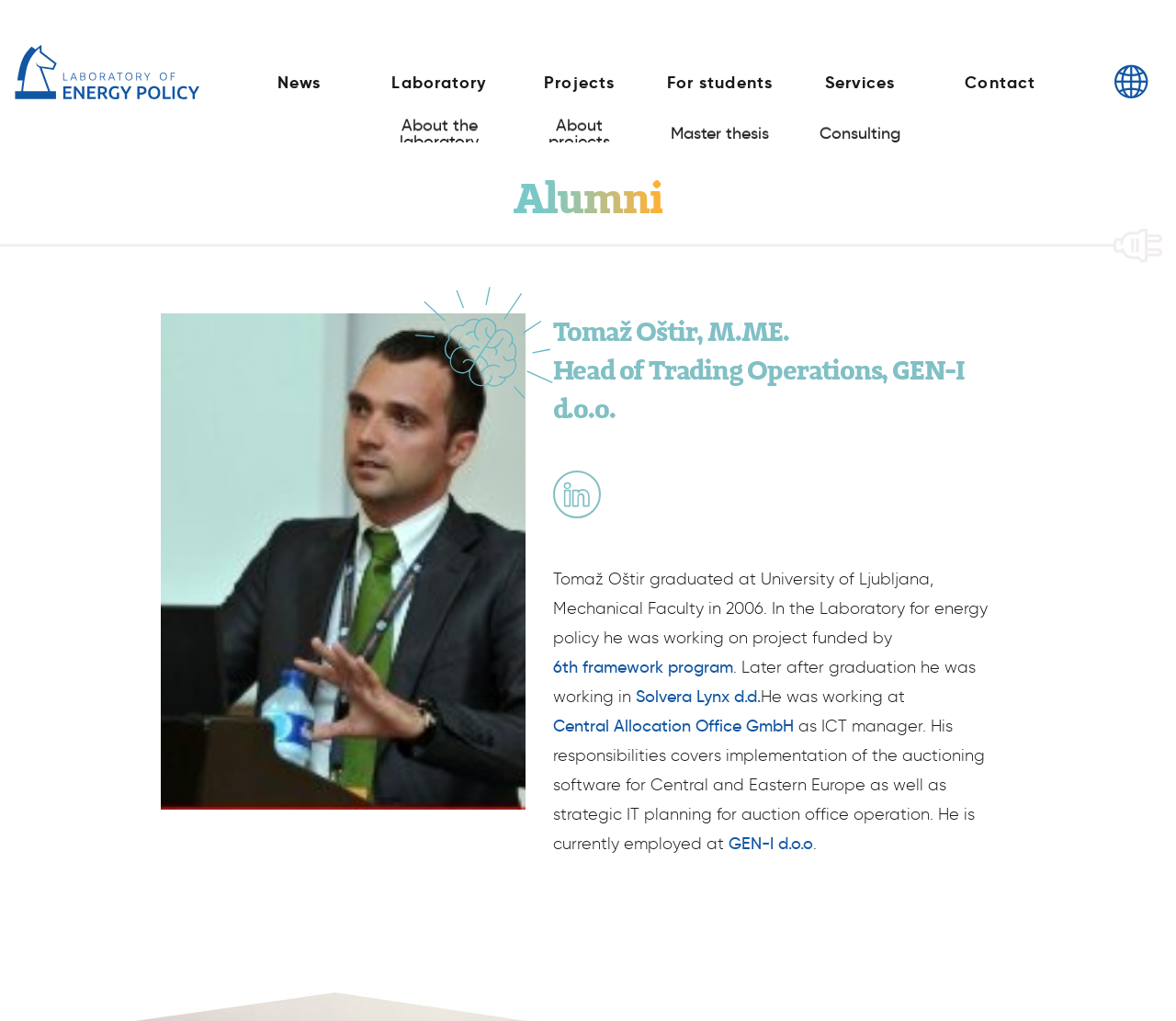Please specify the bounding box coordinates of the element that should be clicked to execute the given instruction: 'Click on News'. Ensure the coordinates are four float numbers between 0 and 1, expressed as [left, top, right, bottom].

[0.195, 0.059, 0.314, 0.104]